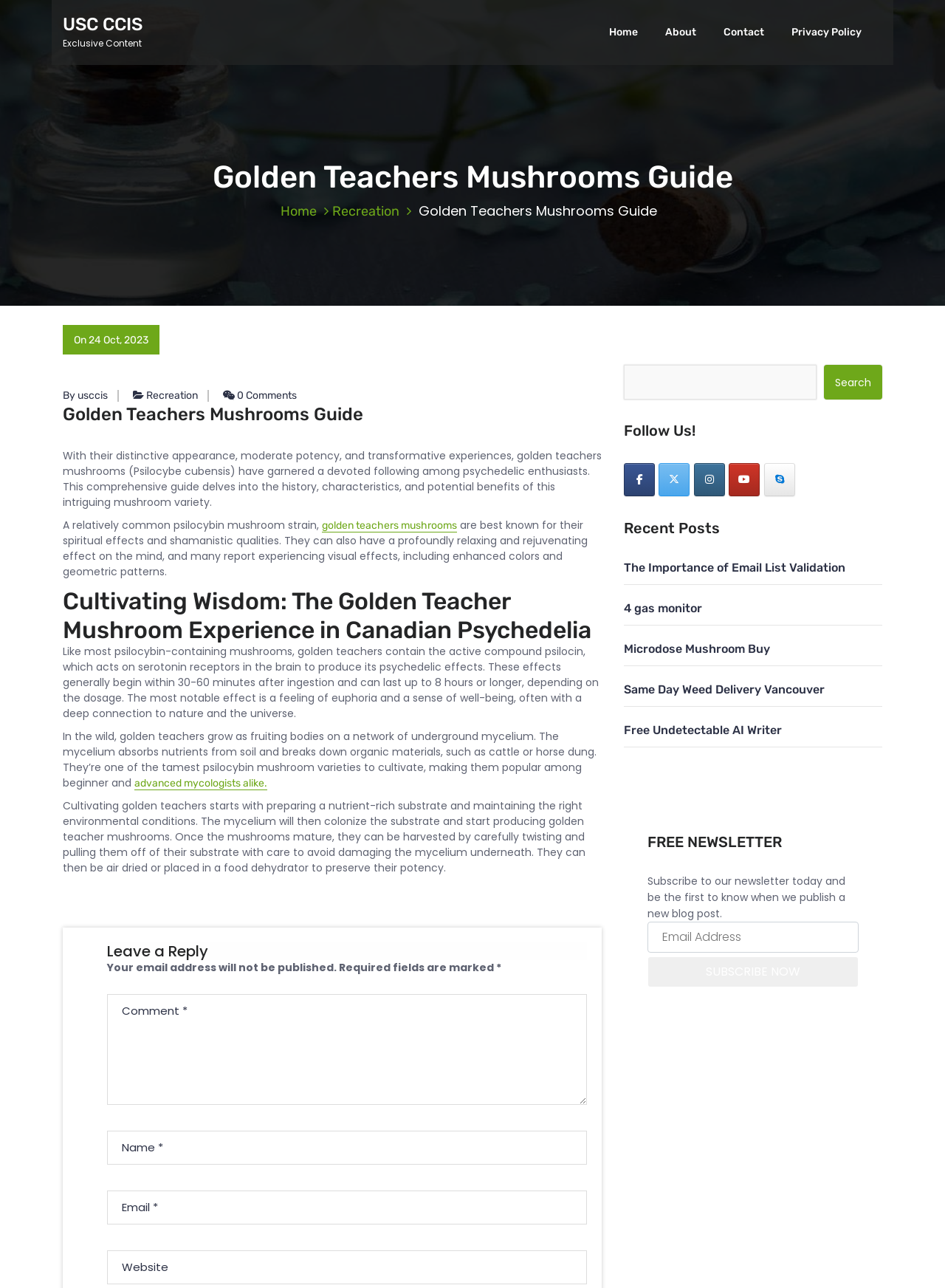For the following element description, predict the bounding box coordinates in the format (top-left x, top-left y, bottom-right x, bottom-right y). All values should be floating point numbers between 0 and 1. Description: Microdose Mushroom Buy

[0.66, 0.498, 0.815, 0.509]